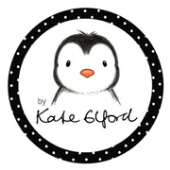What is the color of the penguin's beak?
Please utilize the information in the image to give a detailed response to the question.

According to the caption, the penguin has a 'cheerful orange beak', which directly answers the question about the beak's color.